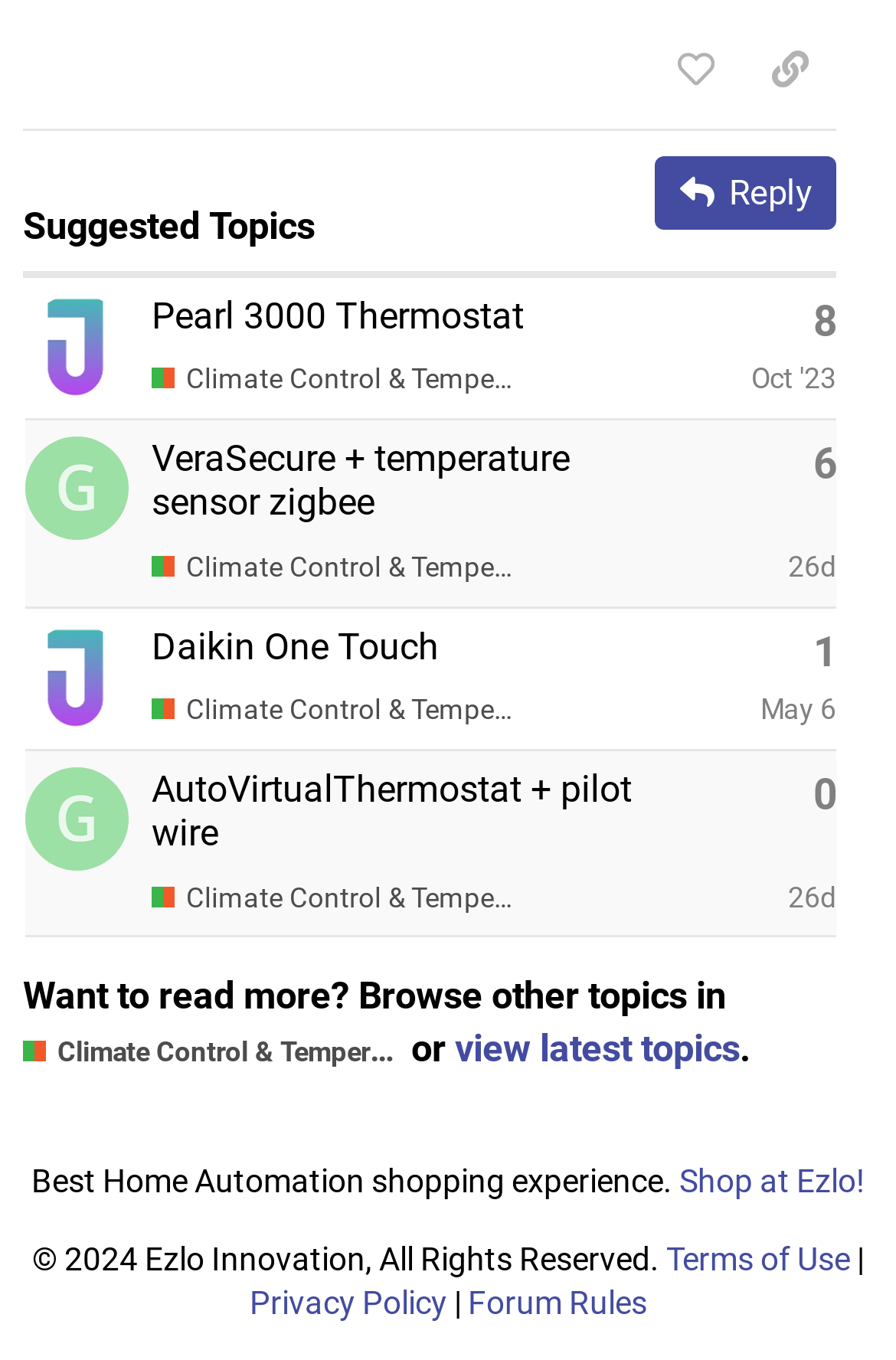What is the name of the website?
Ensure your answer is thorough and detailed.

The website's name is mentioned in the footer section, where it says '© 2024 Ezlo Innovation, All Rights Reserved.' and also in the link 'Shop at Ezlo!'.